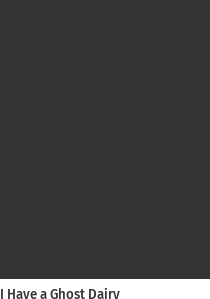Please answer the following question using a single word or phrase: 
What is the context in which the image is positioned?

Recommended series